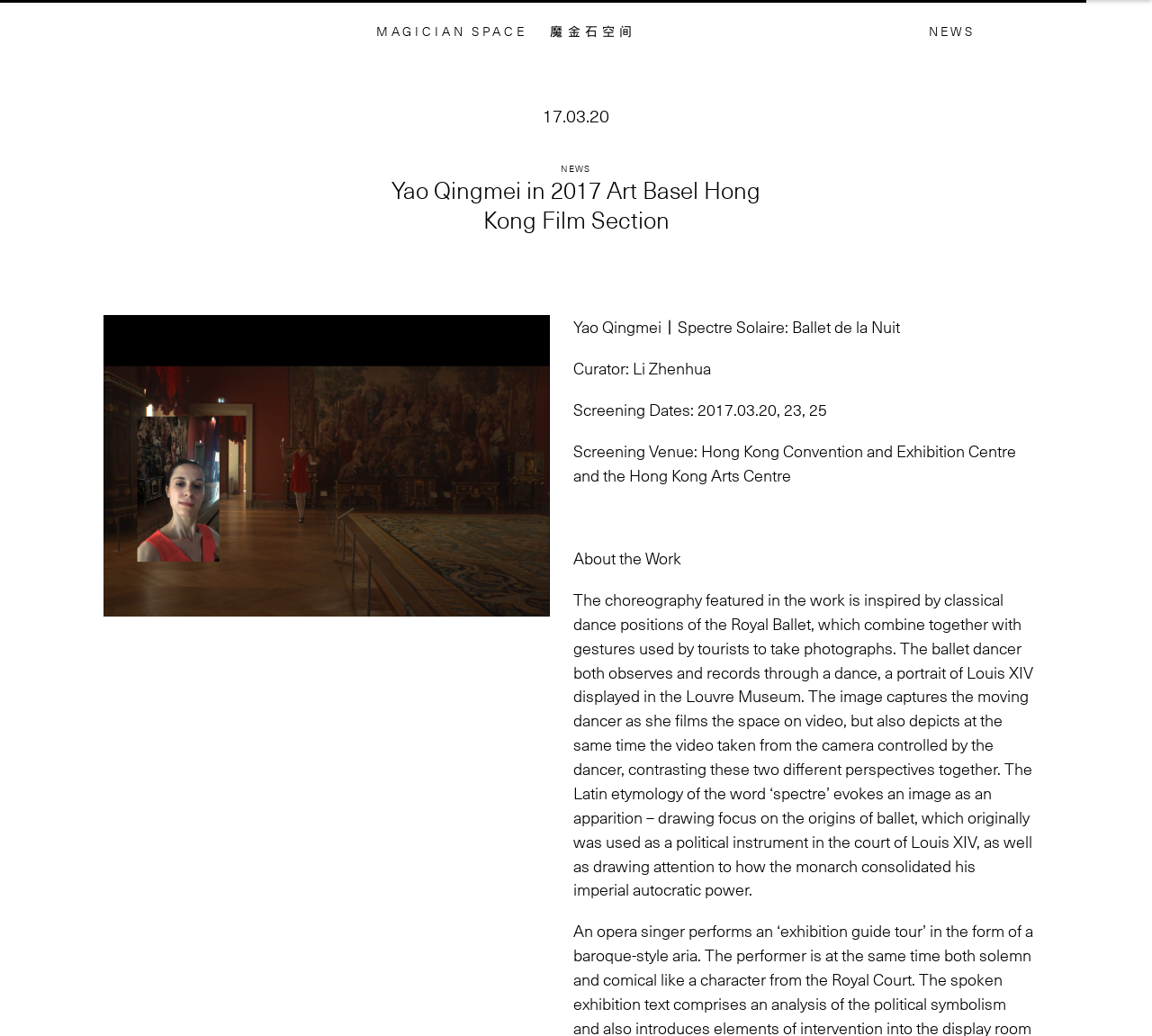Please find the bounding box for the UI element described by: "艺术家".

[0.72, 0.02, 0.759, 0.039]